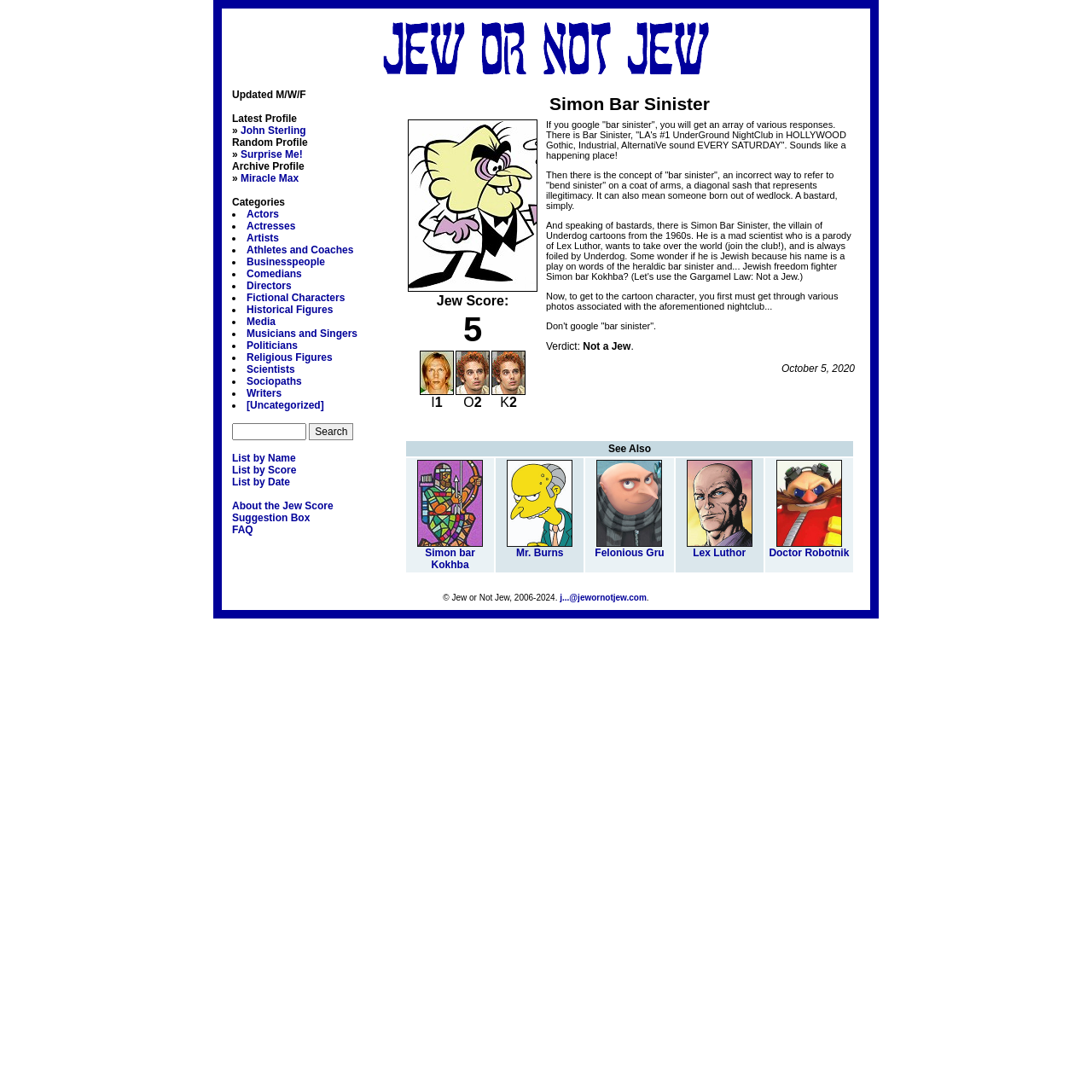What is the date of the verdict for Simon Bar Sinister?
Please give a detailed and elaborate explanation in response to the question.

The date of the verdict for Simon Bar Sinister can be found at the end of the text description of Simon Bar Sinister, which states 'Verdict: Not a Jew. October 5, 2020'.